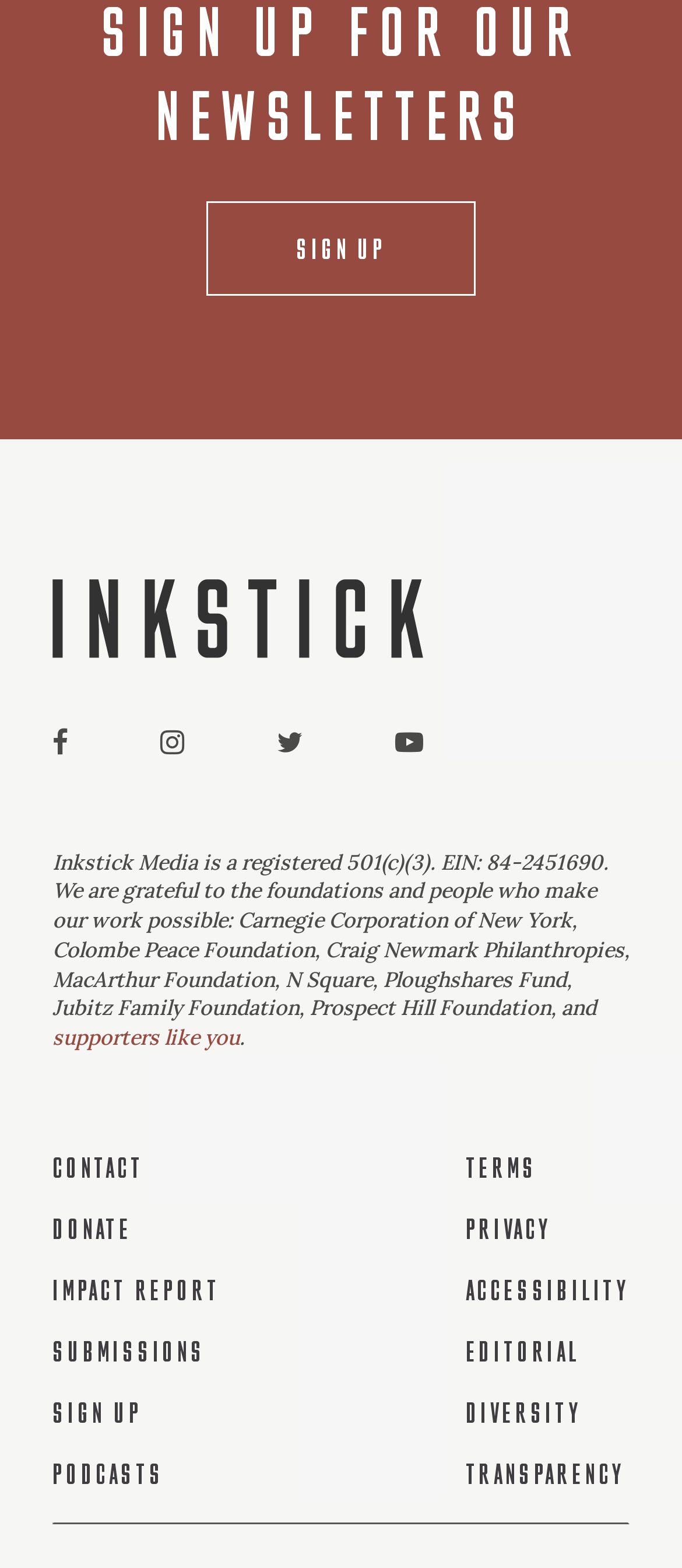Find the bounding box coordinates for the area that should be clicked to accomplish the instruction: "Go to home page".

[0.077, 0.369, 0.621, 0.419]